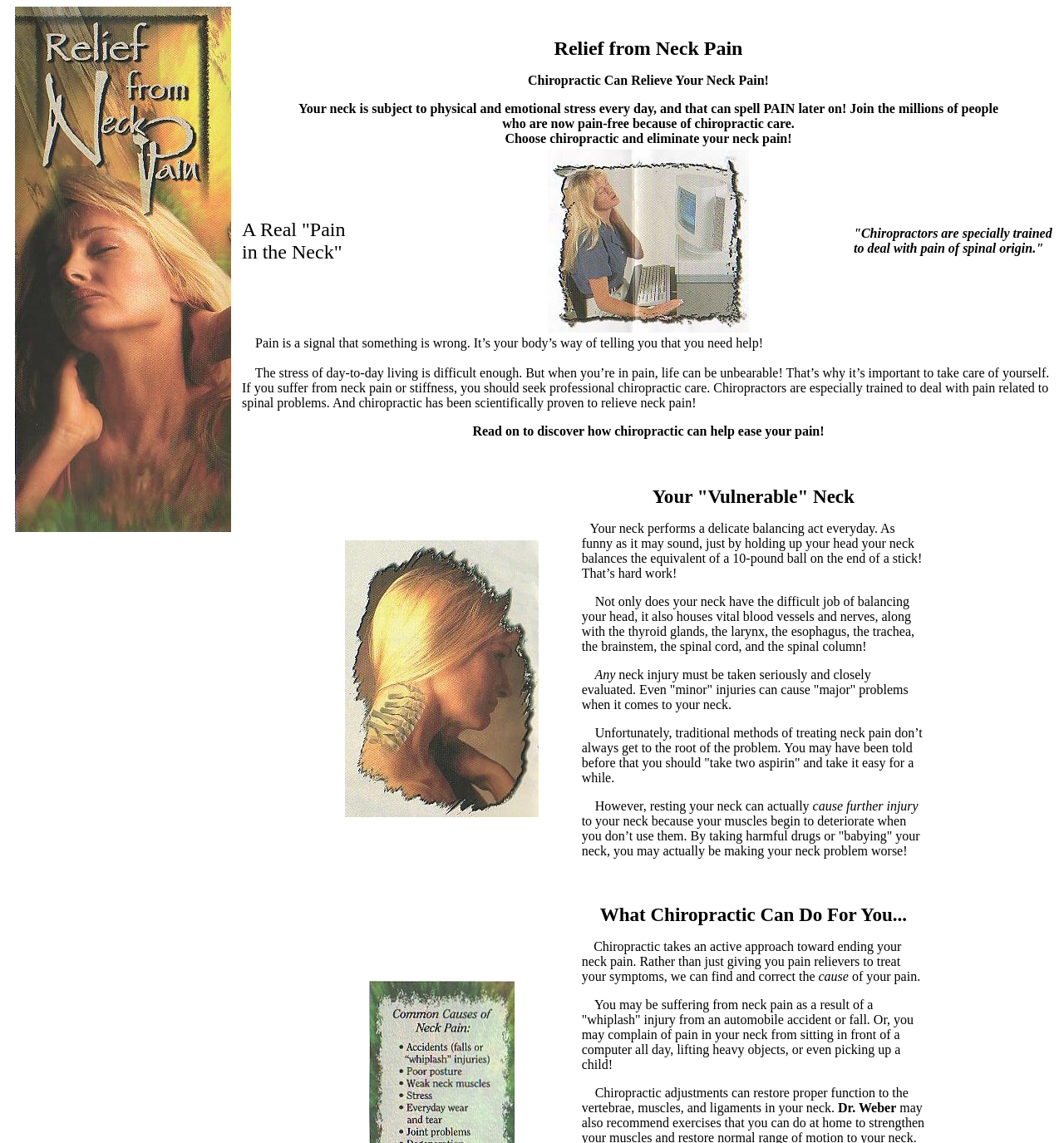What is the profession of the person quoted in the webpage?
Please craft a detailed and exhaustive response to the question.

The quote 'Chiropractors are specially trained to deal with pain of spinal origin' is attributed to a chiropractor, and the webpage discusses chiropractic care as a solution to neck pain, suggesting that the quoted person is a chiropractor.